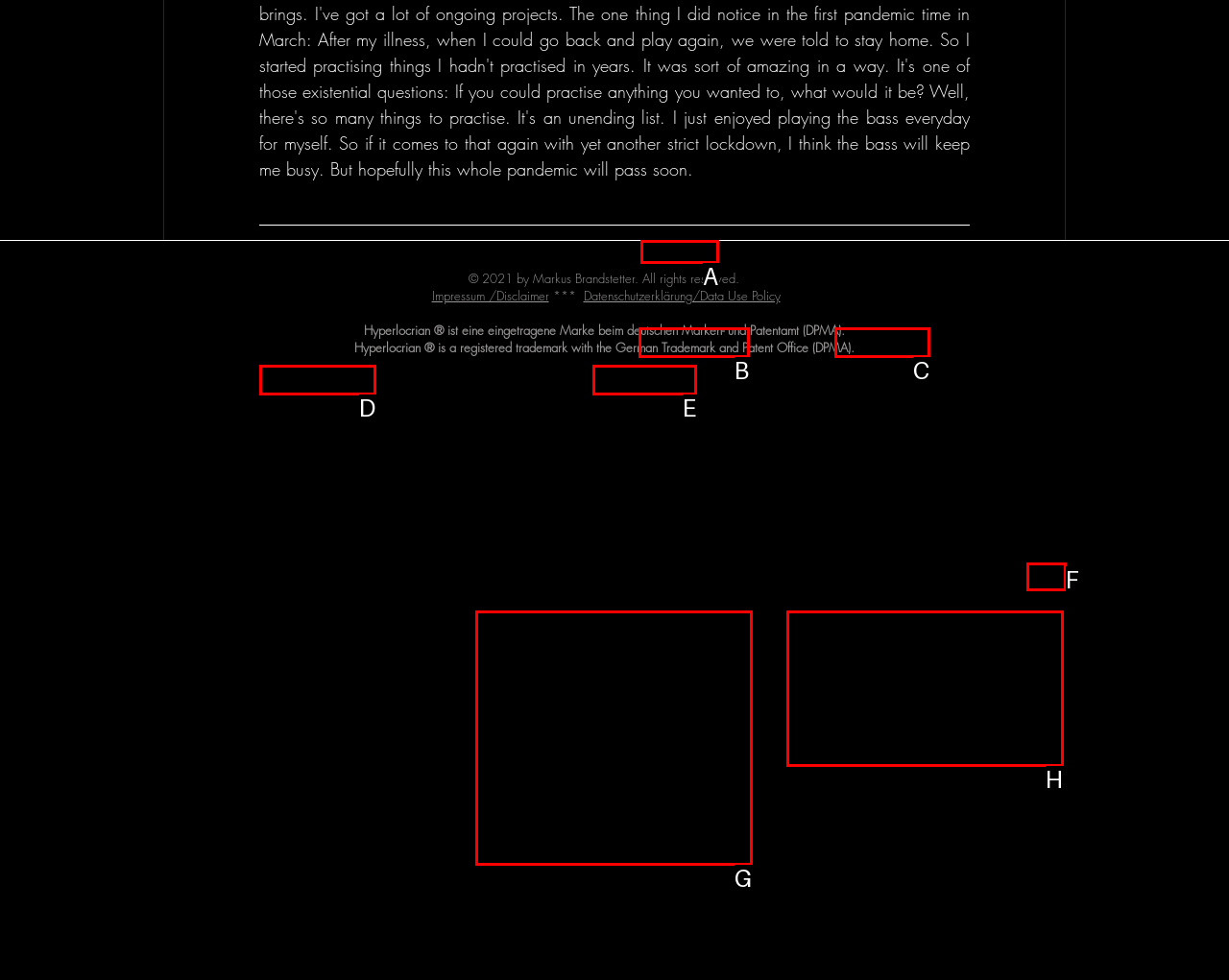Select the appropriate option that fits: See All
Reply with the letter of the correct choice.

F